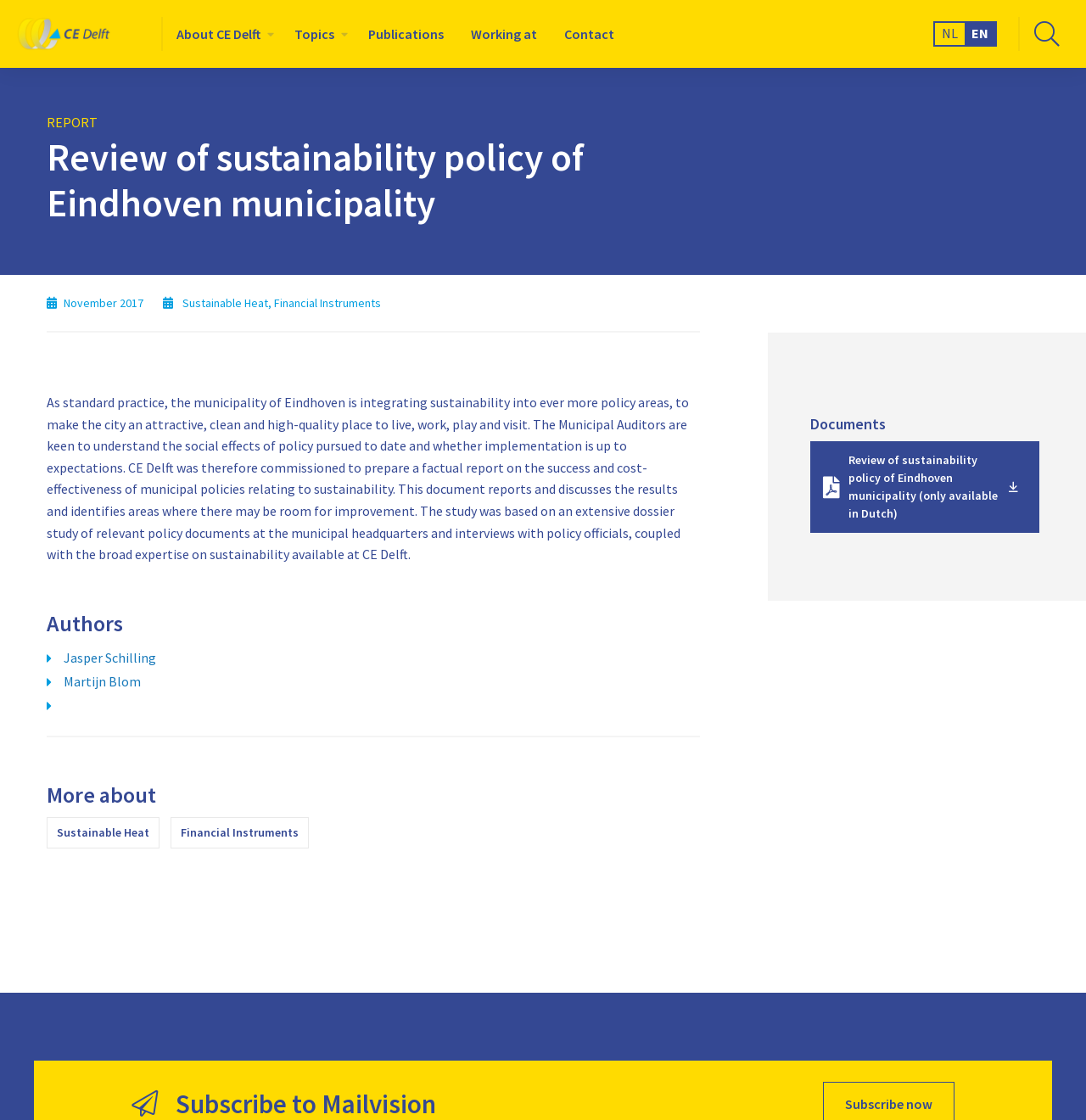Who are the authors of the report?
Answer the question with a thorough and detailed explanation.

The authors of the report are listed under the 'Authors' heading, which includes links to Jasper Schilling and Martijn Blom.